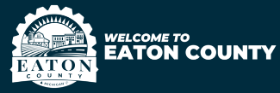What is symbolized by the gear in the logo?
Observe the image and answer the question with a one-word or short phrase response.

Industrial heritage